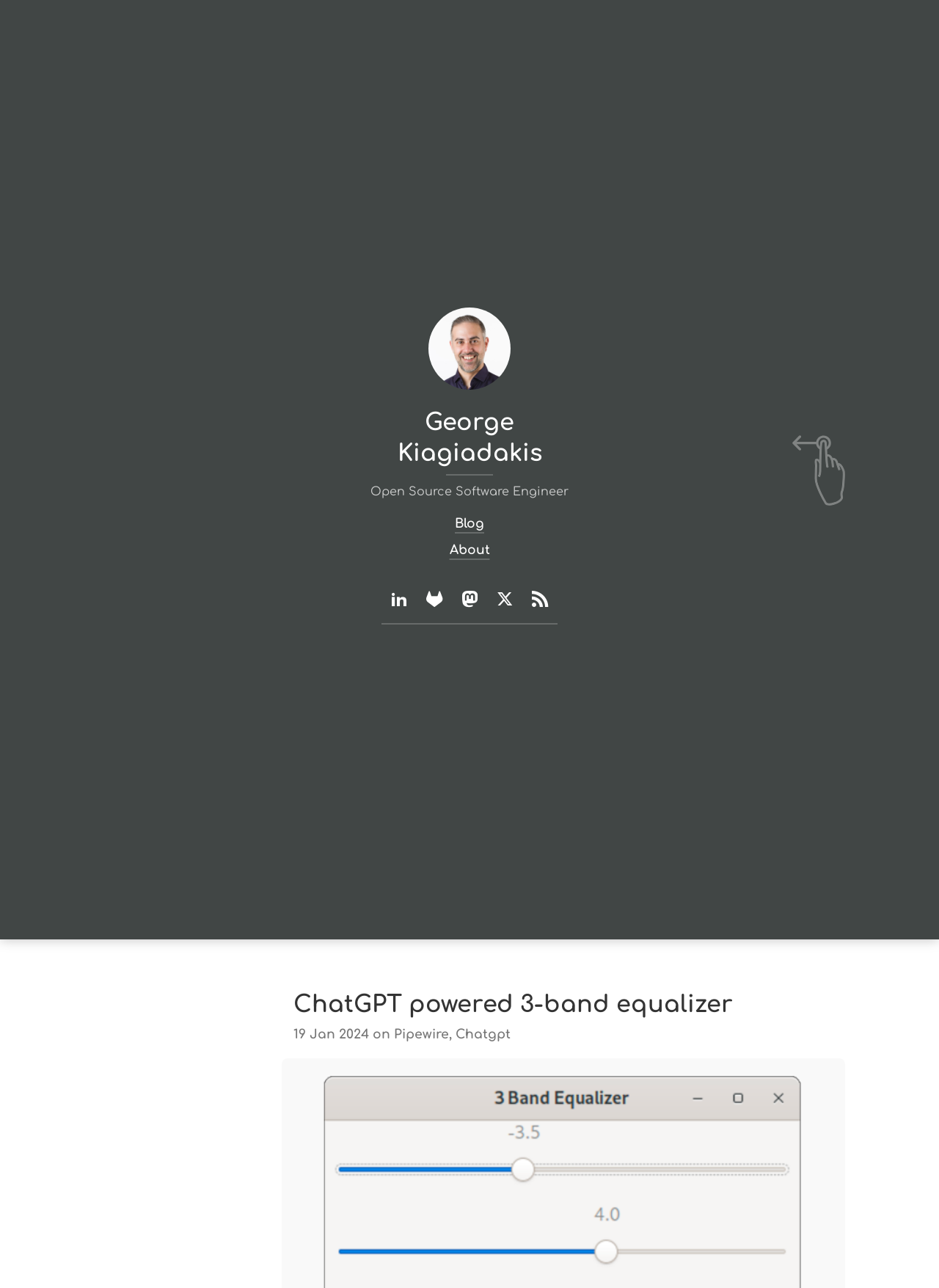What is the profession of George Kiagiadakis?
Observe the image and answer the question with a one-word or short phrase response.

Open Source Software Engineer